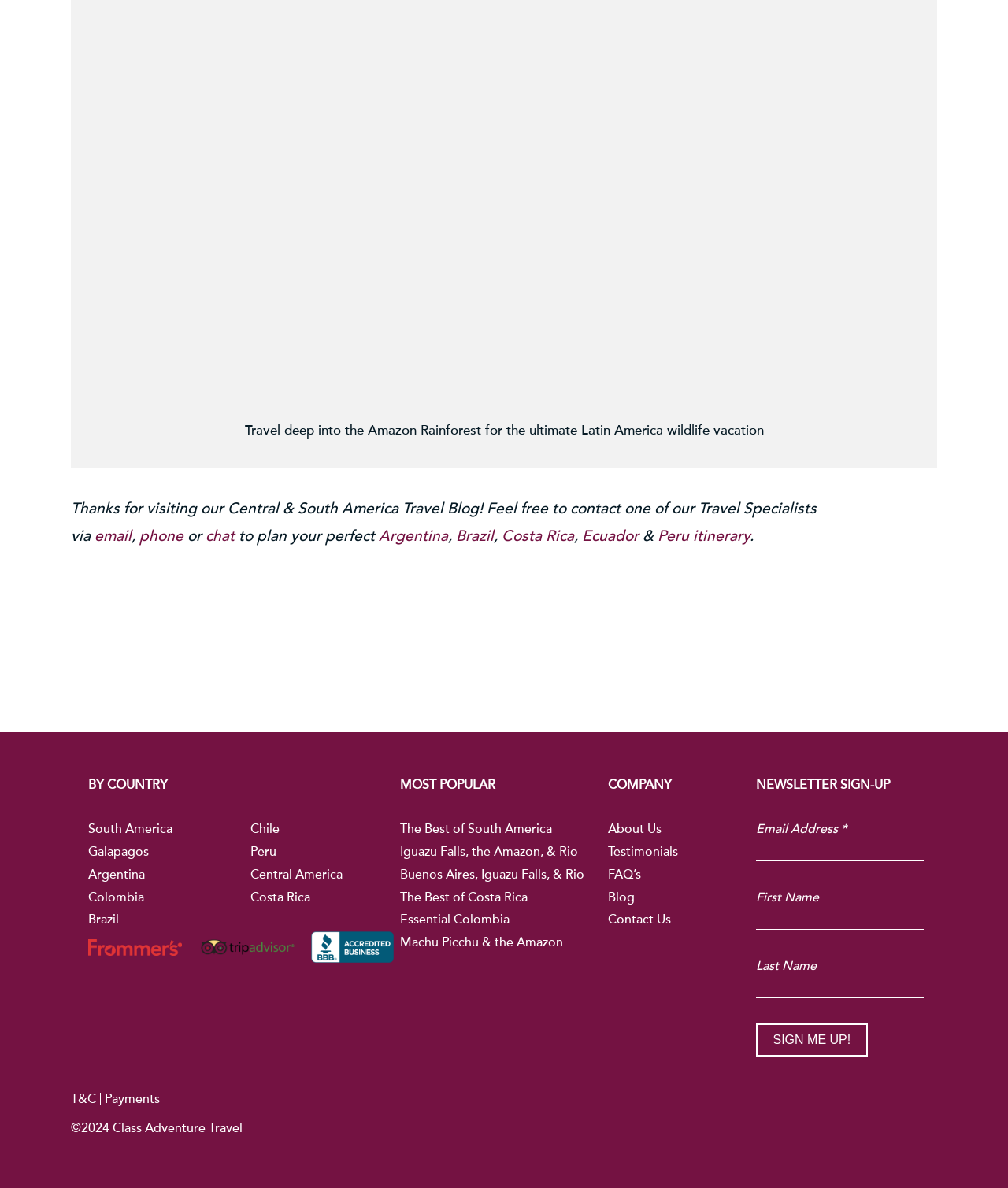Find the bounding box coordinates for the element that must be clicked to complete the instruction: "Sign up for the newsletter". The coordinates should be four float numbers between 0 and 1, indicated as [left, top, right, bottom].

[0.75, 0.861, 0.861, 0.889]